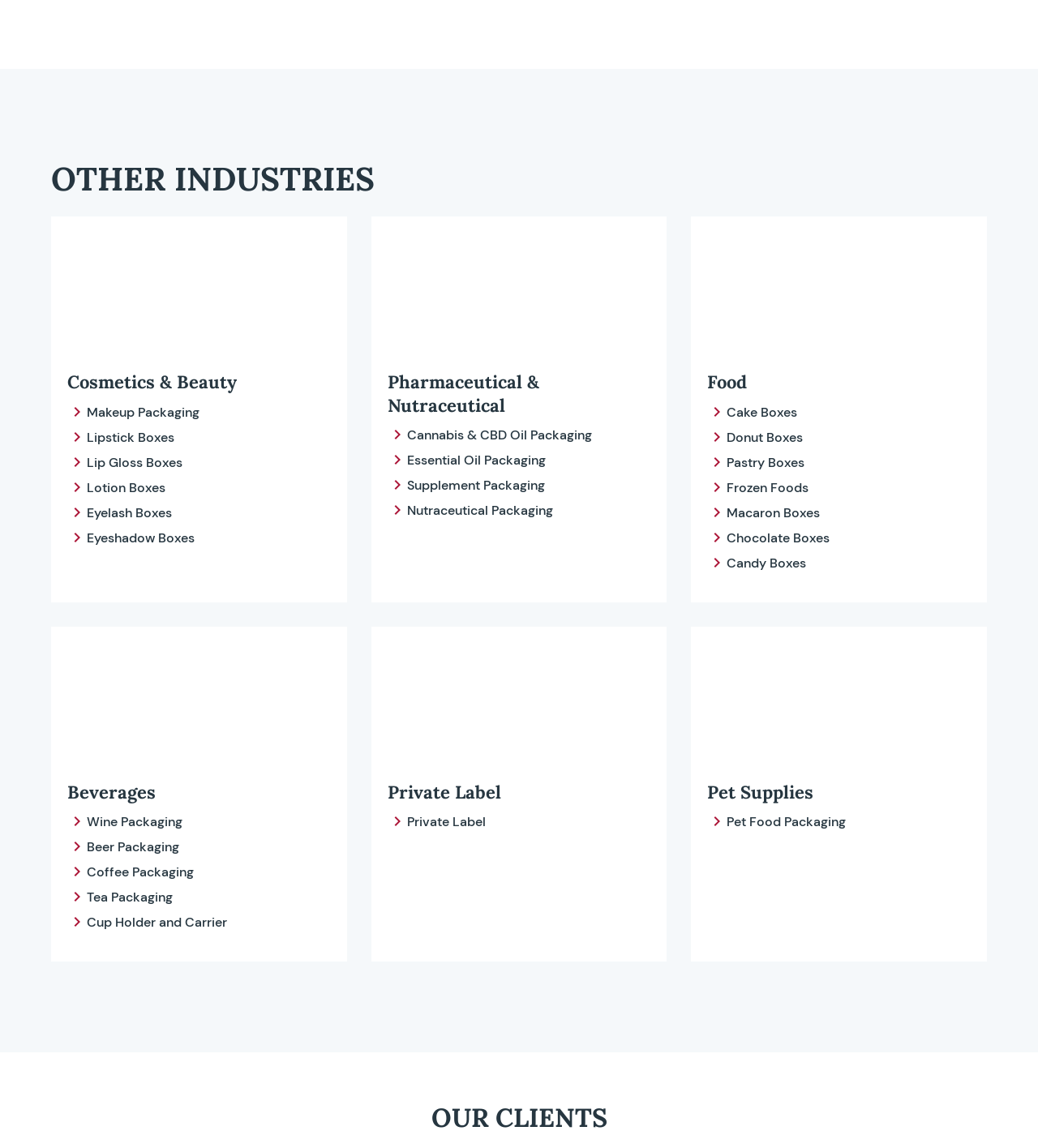How many sections are there on the webpage?
Look at the image and respond with a single word or a short phrase.

2